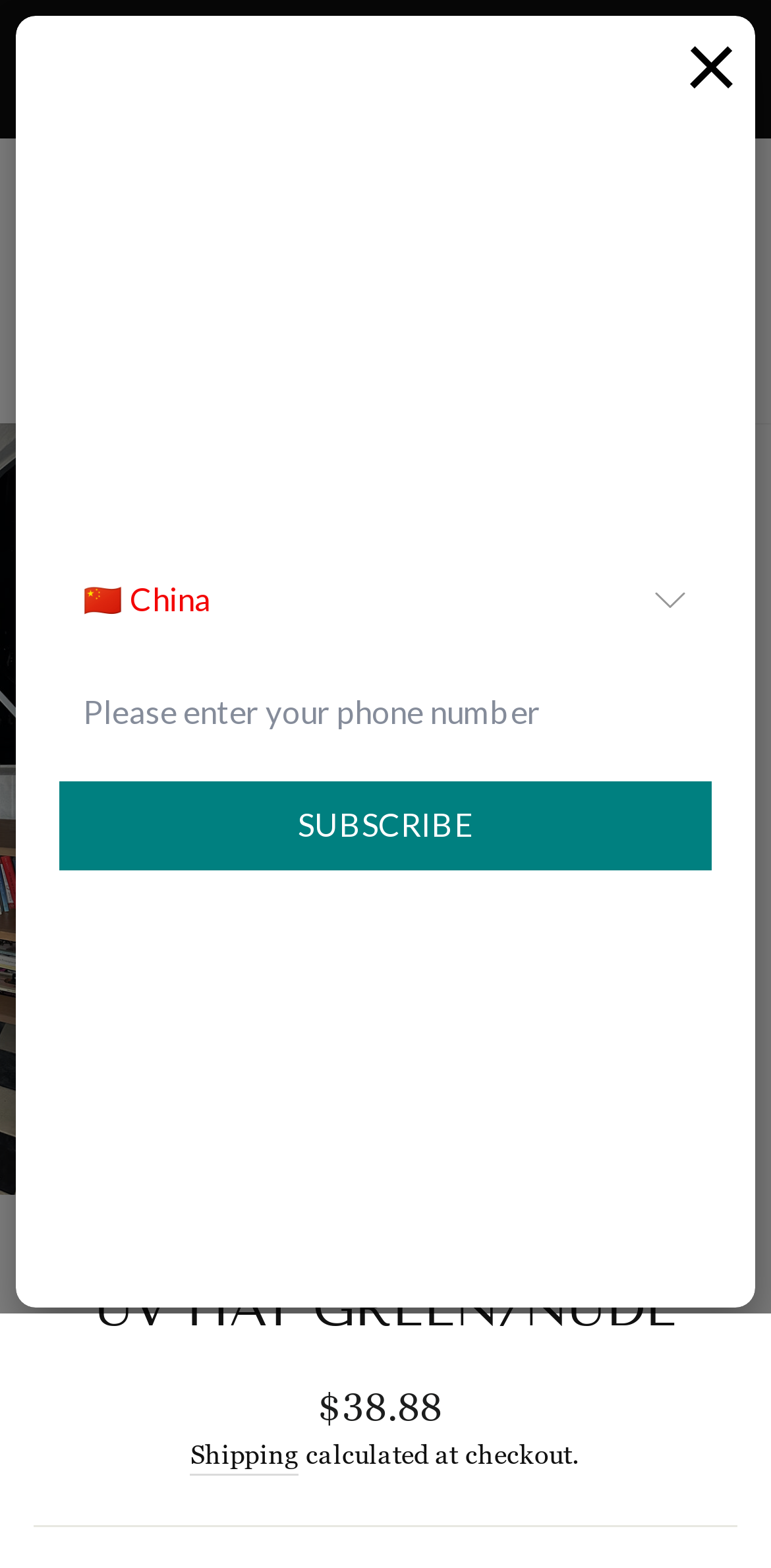Please find the top heading of the webpage and generate its text.

UV HAT GREEN/NUDE